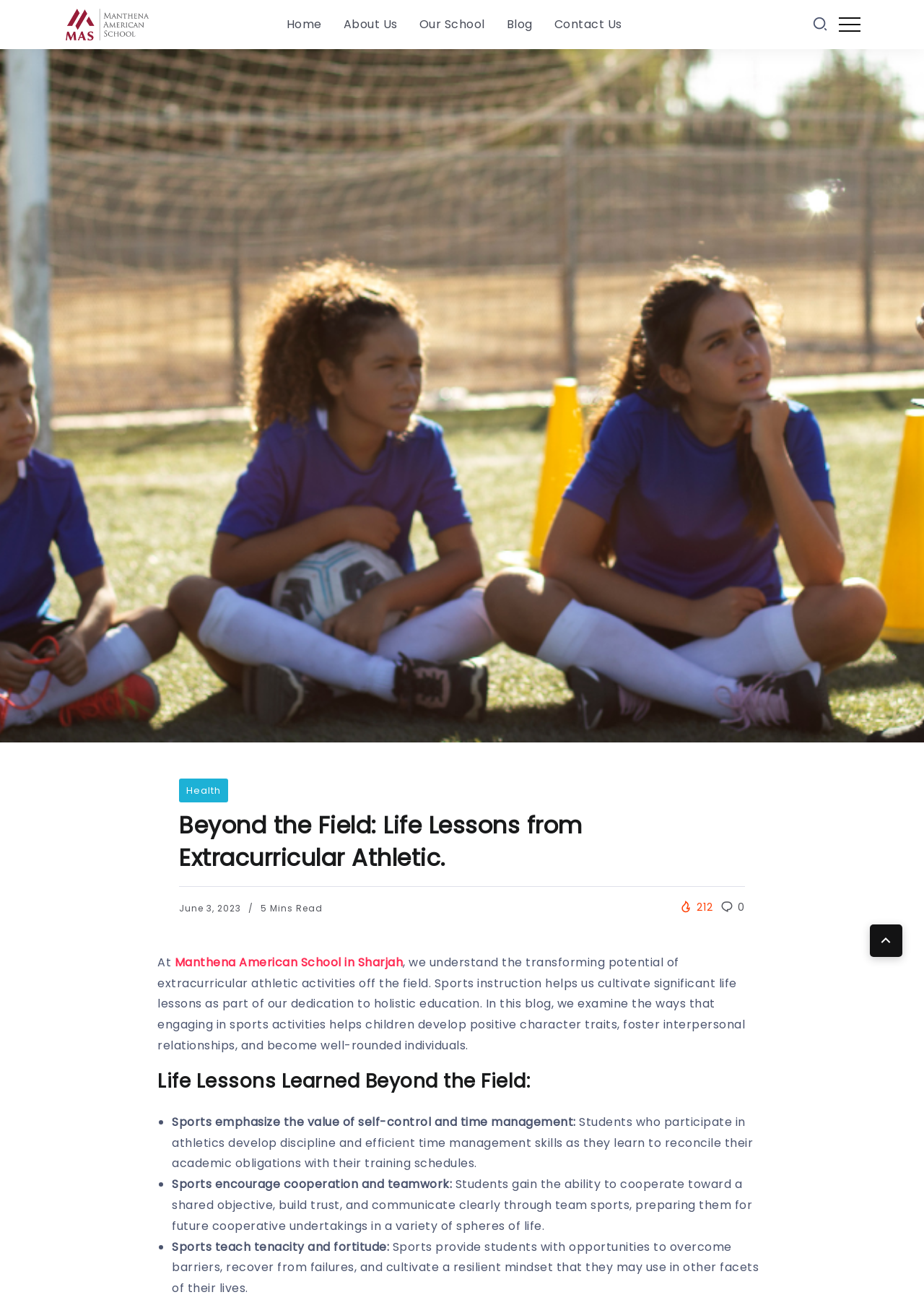Can you provide the bounding box coordinates for the element that should be clicked to implement the instruction: "Click on Accessories"?

None